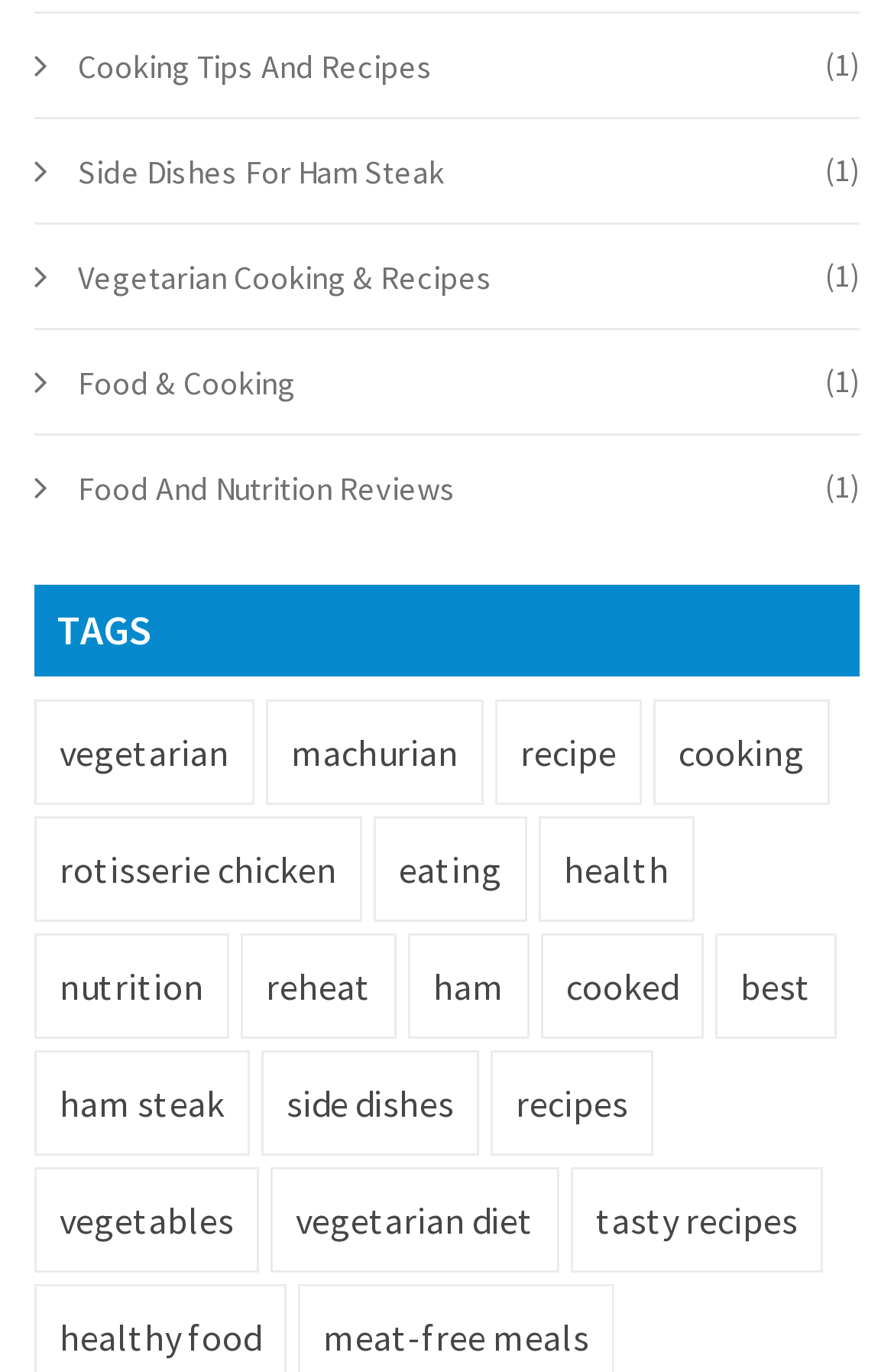Identify and provide the bounding box coordinates of the UI element described: "Cooking Tips and Recipes (1)". The coordinates should be formatted as [left, top, right, bottom], with each number being a float between 0 and 1.

[0.087, 0.034, 0.485, 0.064]